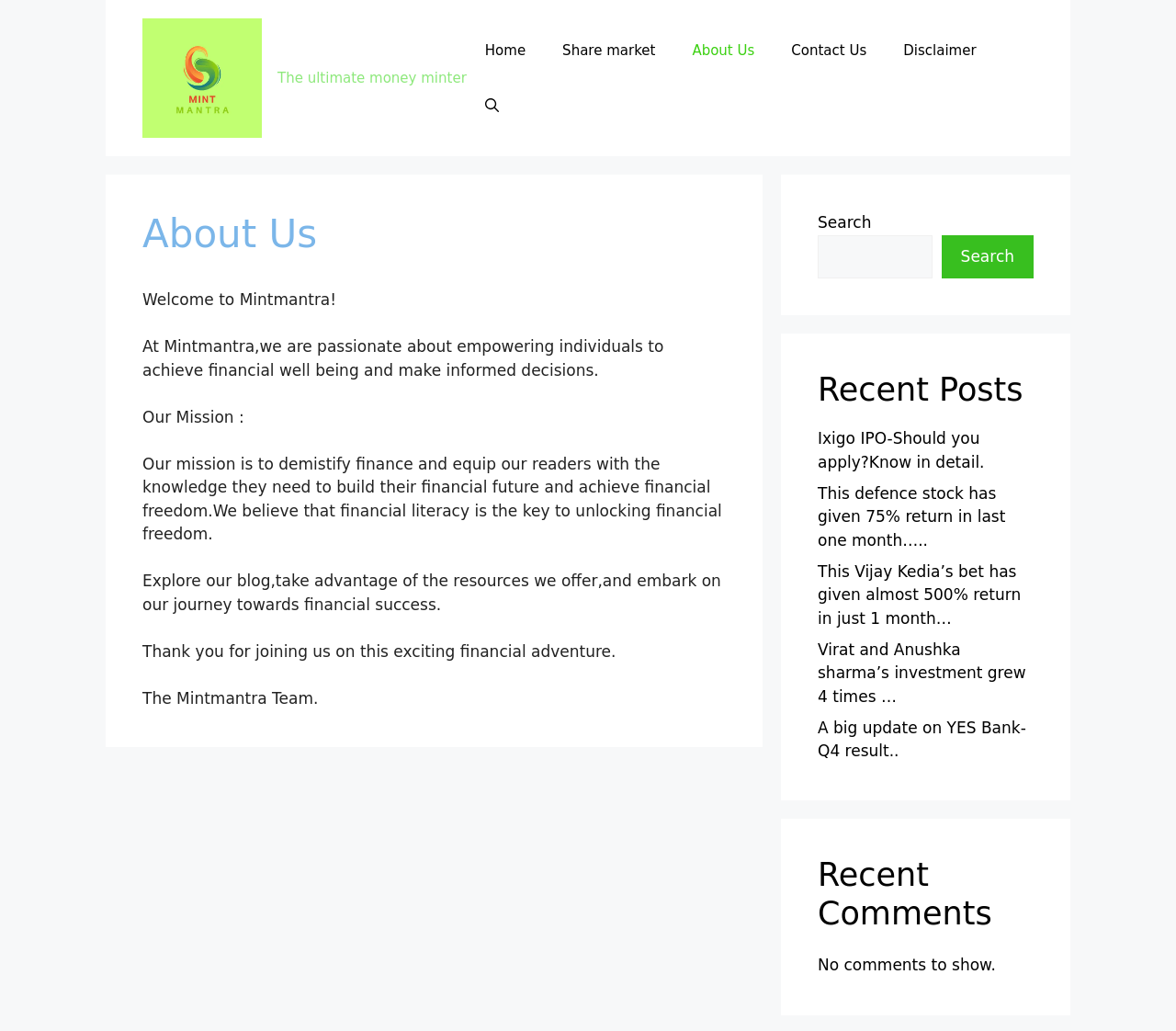Identify the bounding box coordinates for the region of the element that should be clicked to carry out the instruction: "Search for something". The bounding box coordinates should be four float numbers between 0 and 1, i.e., [left, top, right, bottom].

[0.695, 0.228, 0.793, 0.27]